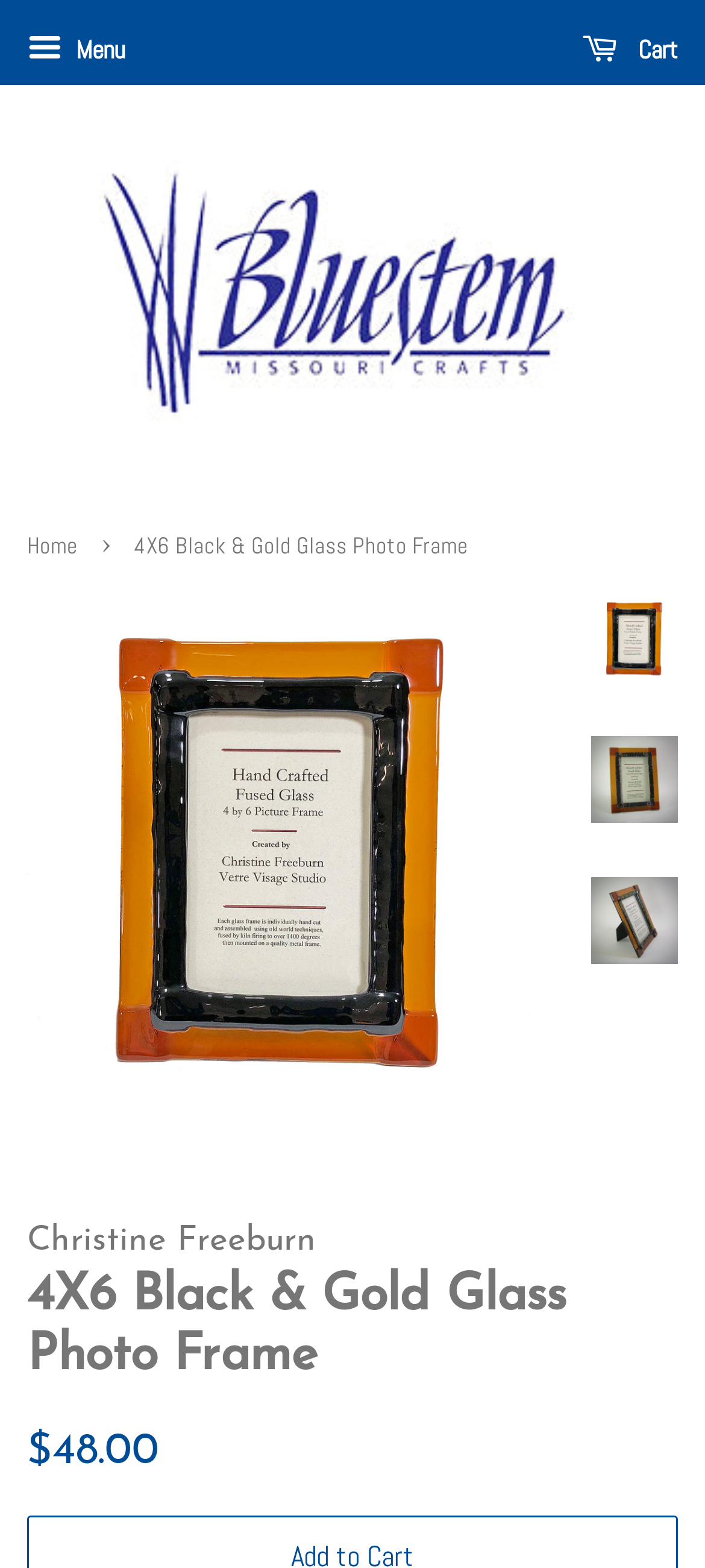Explain the webpage in detail.

This webpage appears to be a product page for a 4X6 Black & Gold Glass Photo Frame. At the top left, there is a button labeled "Menu" and a link to the "Cart" at the top right. Below the menu button, there is a link to the website's homepage, "bluestemcrafts", accompanied by an image of the same name. 

To the right of the website's link, there is a navigation section labeled "breadcrumbs" which contains a link to the "Home" page and a static text displaying the product name "4X6 Black & Gold Glass Photo Frame". 

Below the navigation section, there is a large image of the product, taking up most of the width of the page. To the right of the image, there are three links to the product, each accompanied by a smaller image of the product. 

At the bottom left of the page, there is a static text displaying the name "Christine Freeburn". Below that, there is a heading with the product name "4X6 Black & Gold Glass Photo Frame". 

Finally, at the bottom of the page, there are two static texts, one displaying "Regular price" and the other displaying the price "$48.00".